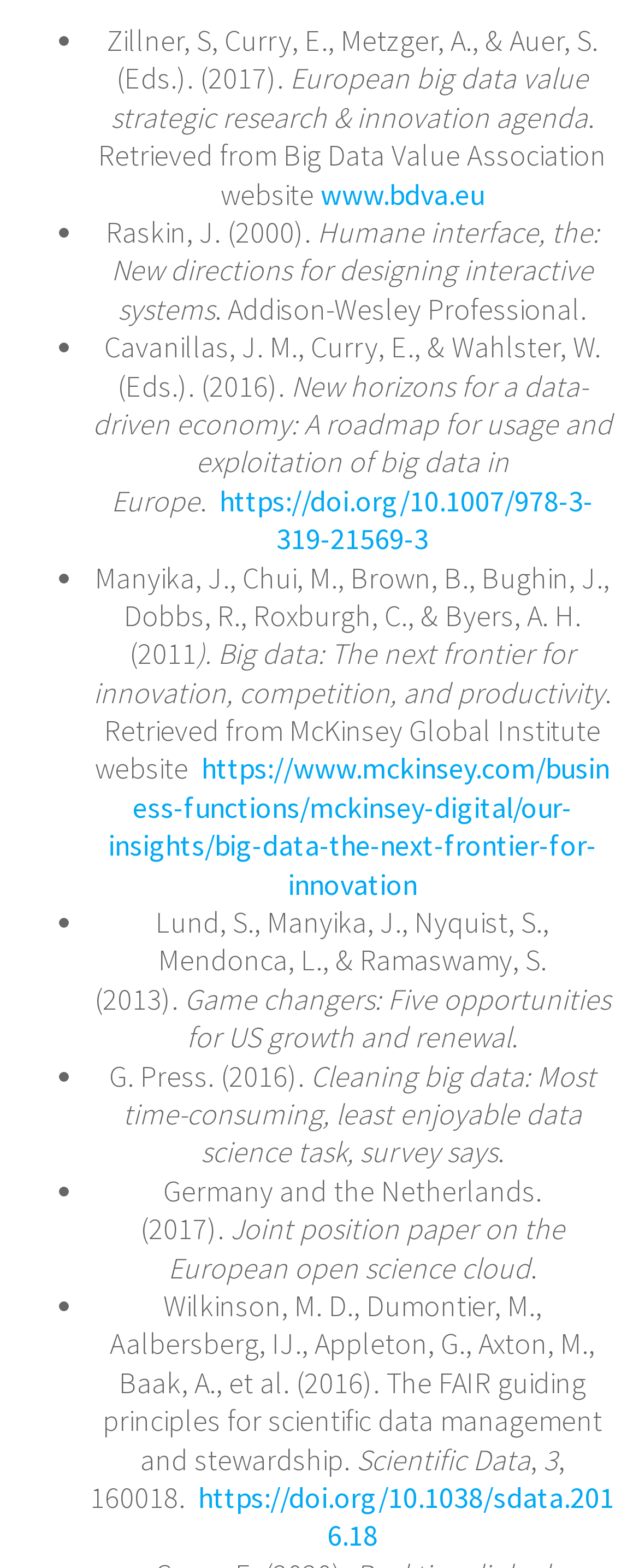Please provide a short answer using a single word or phrase for the question:
How many references are listed?

10